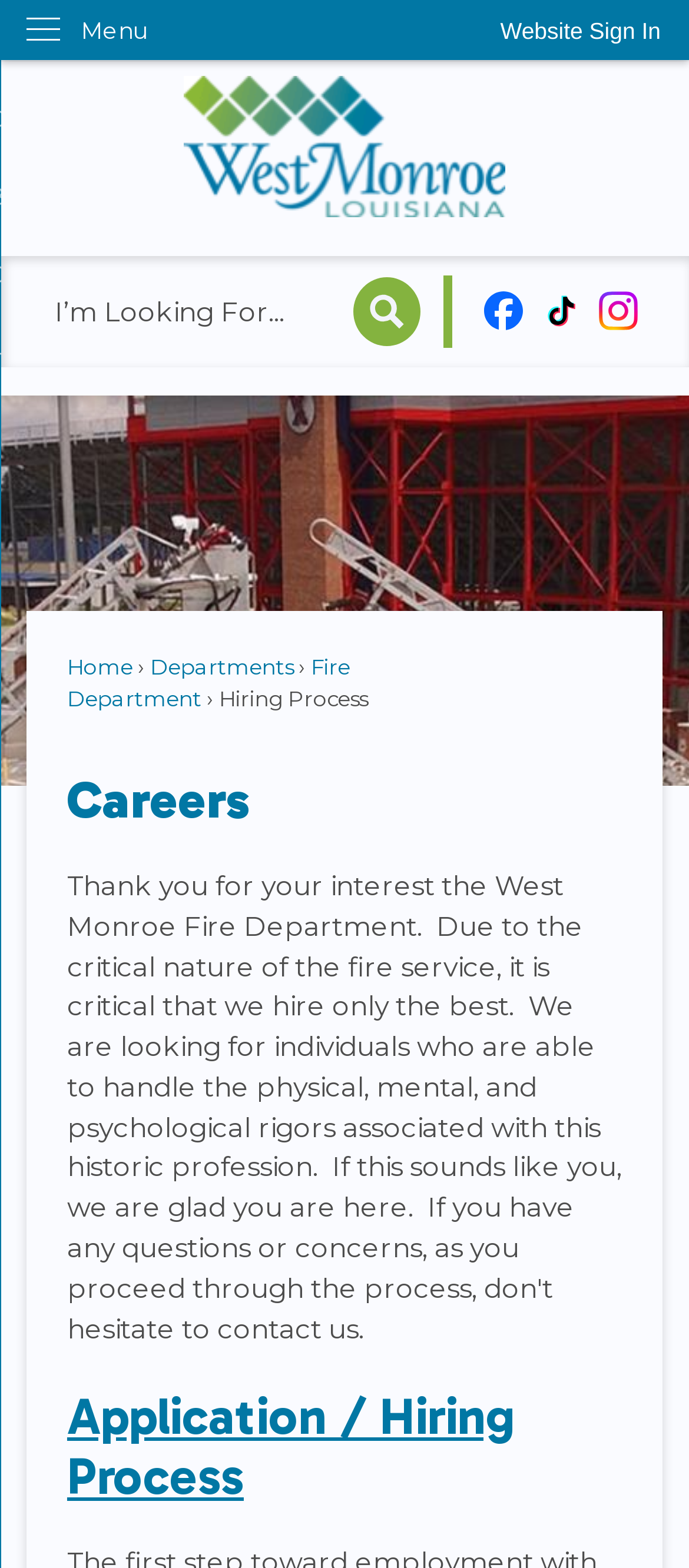Can you determine the bounding box coordinates of the area that needs to be clicked to fulfill the following instruction: "View careers"?

[0.097, 0.492, 0.903, 0.531]